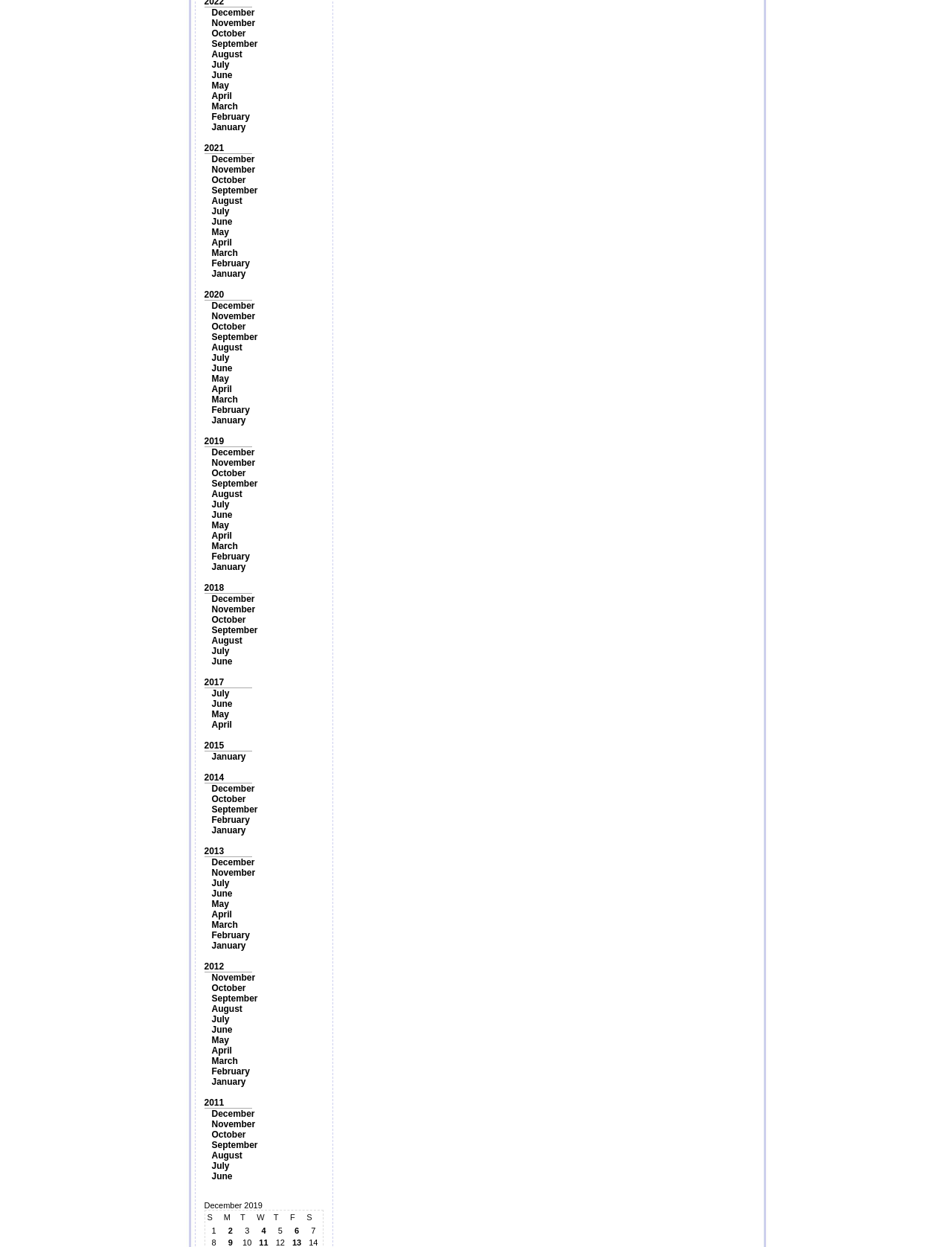Find the bounding box of the UI element described as: "Social Media". The bounding box coordinates should be given as four float values between 0 and 1, i.e., [left, top, right, bottom].

None